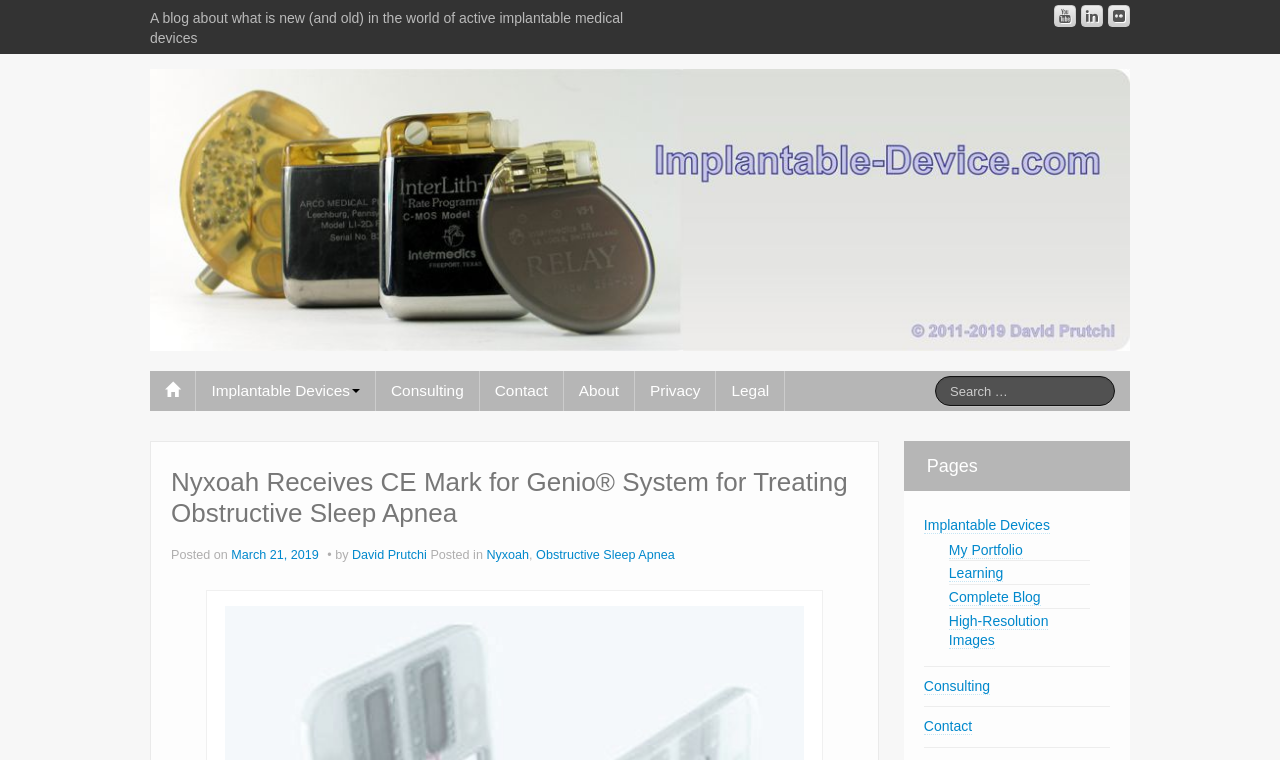Provide the bounding box coordinates for the UI element that is described by this text: "March 21, 2019". The coordinates should be in the form of four float numbers between 0 and 1: [left, top, right, bottom].

[0.181, 0.721, 0.252, 0.739]